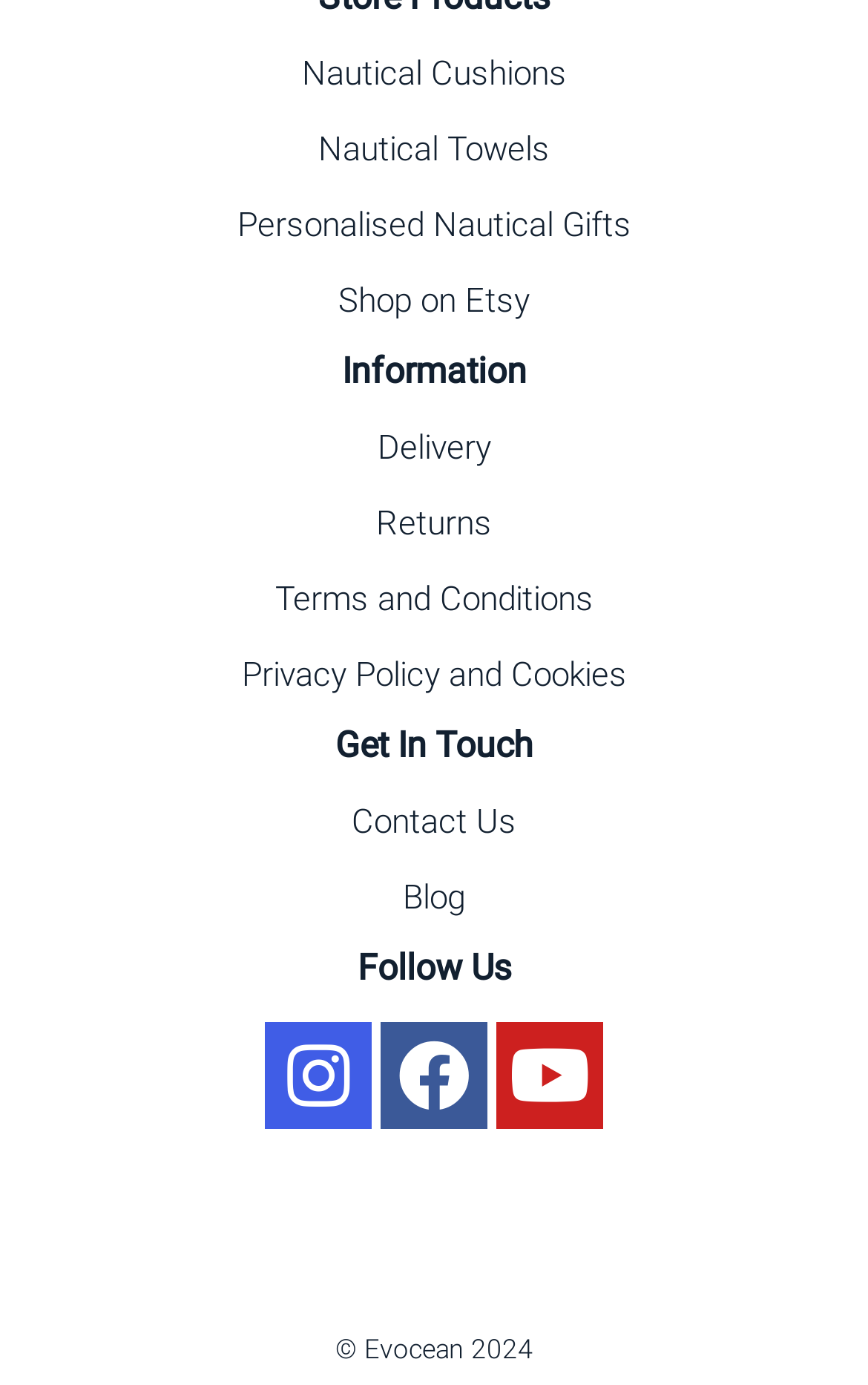What are the categories of nautical products?
Respond to the question with a single word or phrase according to the image.

Cushions, Towels, Gifts